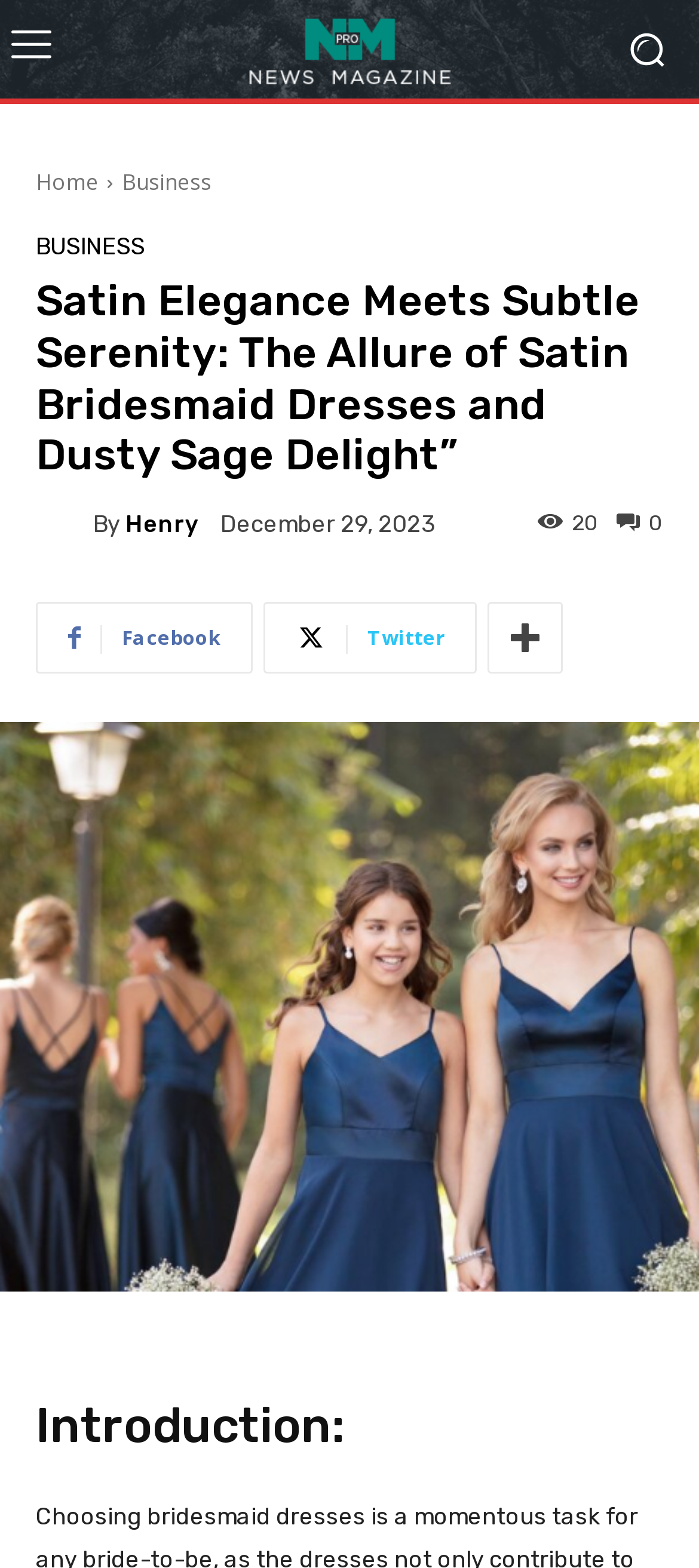Provide an in-depth caption for the webpage.

The webpage appears to be an article from Daily Orbit News, with a focus on satin bridesmaid dresses. At the top left, there is a logo image, accompanied by a link to the homepage. To the right of the logo, there are several links to different sections, including "Home", "Business", and a duplicate link to "BUSINESS". 

Below the navigation links, there is a large heading that spans almost the entire width of the page, which reads "Satin Elegance Meets Subtle Serenity: The Allure of Satin Bridesmaid Dresses and Dusty Sage Delight". 

On the top right, there is a small image, and below it, a link to the author's name, "Henry", accompanied by a small image of the author. Next to the author's name, there is a "By" label, followed by another link to the author's name. 

To the right of the author's information, there is a timestamp indicating the publication date, "December 29, 2023". Further to the right, there is a link with a share icon, and below it, there are three social media links to Facebook, Twitter, and another unspecified platform.

The main content of the article begins below the author's information, with a large link that spans the entire width of the page, featuring the title "Satin Bridesmaid Dresses". This link is accompanied by a large image that takes up the full width of the page. 

Finally, at the bottom of the page, there is a heading that reads "Introduction:", which likely marks the beginning of the article's content.